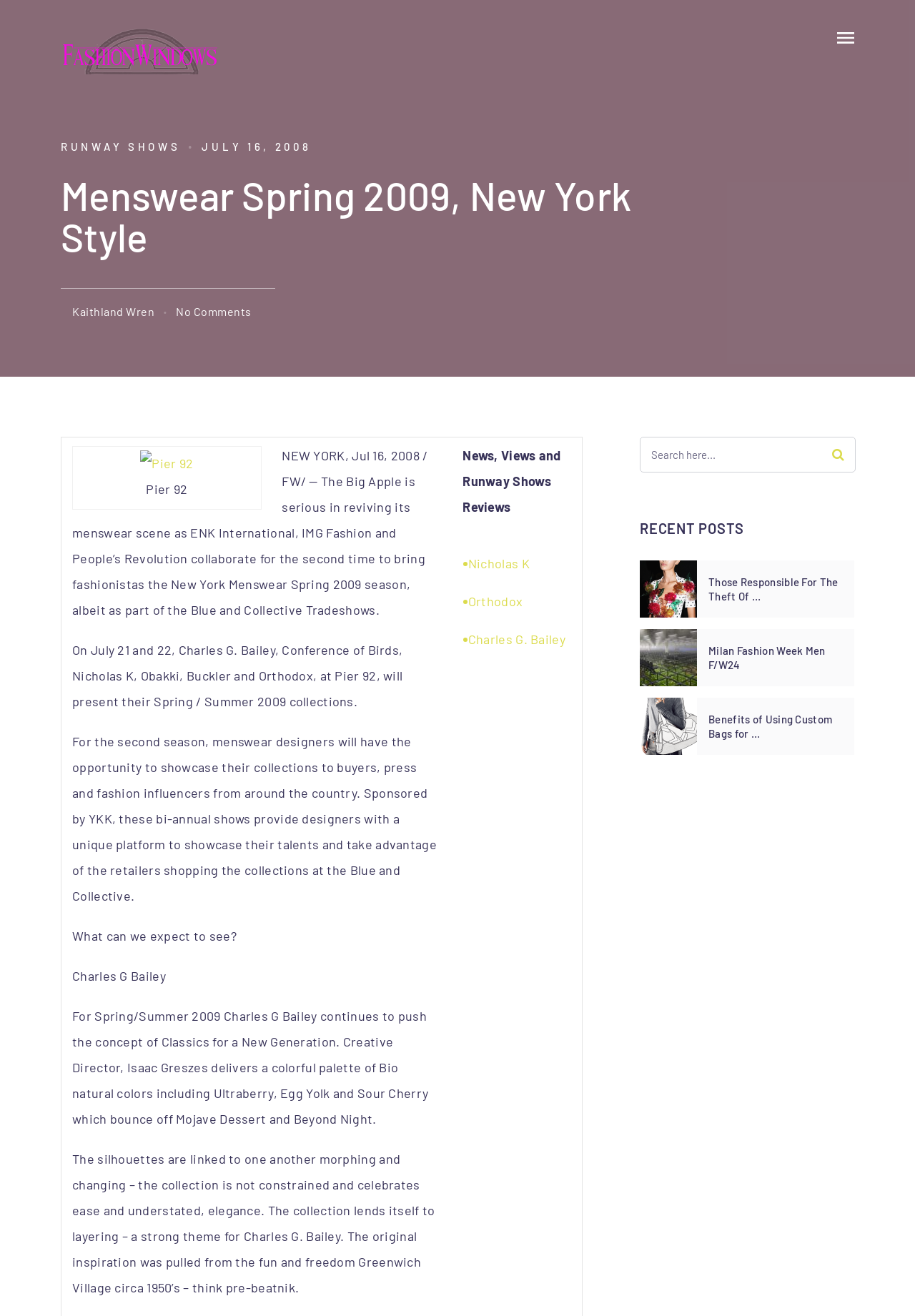Provide a thorough description of the webpage's content and layout.

The webpage is about the Menswear Spring 2009 season in New York, with a focus on the collaboration between ENK International, IMG Fashion, and People's Revolution. At the top left, there is a heading "FashionWindows Network" with a link and an image. Next to it, there is a small image. Below the heading, there is a link "RUNWAY SHOWS" and a static text "JULY 16, 2008". 

The main content of the webpage is a news article about the New York Menswear Spring 2009 season. The article is divided into several paragraphs, with a heading "Menswear Spring 2009, New York Style" at the top. The first paragraph describes the collaboration between ENK International, IMG Fashion, and People's Revolution to bring fashionistas the New York Menswear Spring 2009 season. The second paragraph mentions the designers who will present their Spring/Summer 2009 collections at Pier 92. 

The article then goes on to describe what can be expected from the collections, with a focus on Charles G Bailey's collection. There are links to other designers, including Nicholas K and Orthodox, at the bottom of the article. 

On the right side of the webpage, there is a complementary section with a search box and a button. Below the search box, there is a heading "RECENT POSTS" with several links to recent news articles, each accompanied by an image. At the bottom of the webpage, there is an iframe.